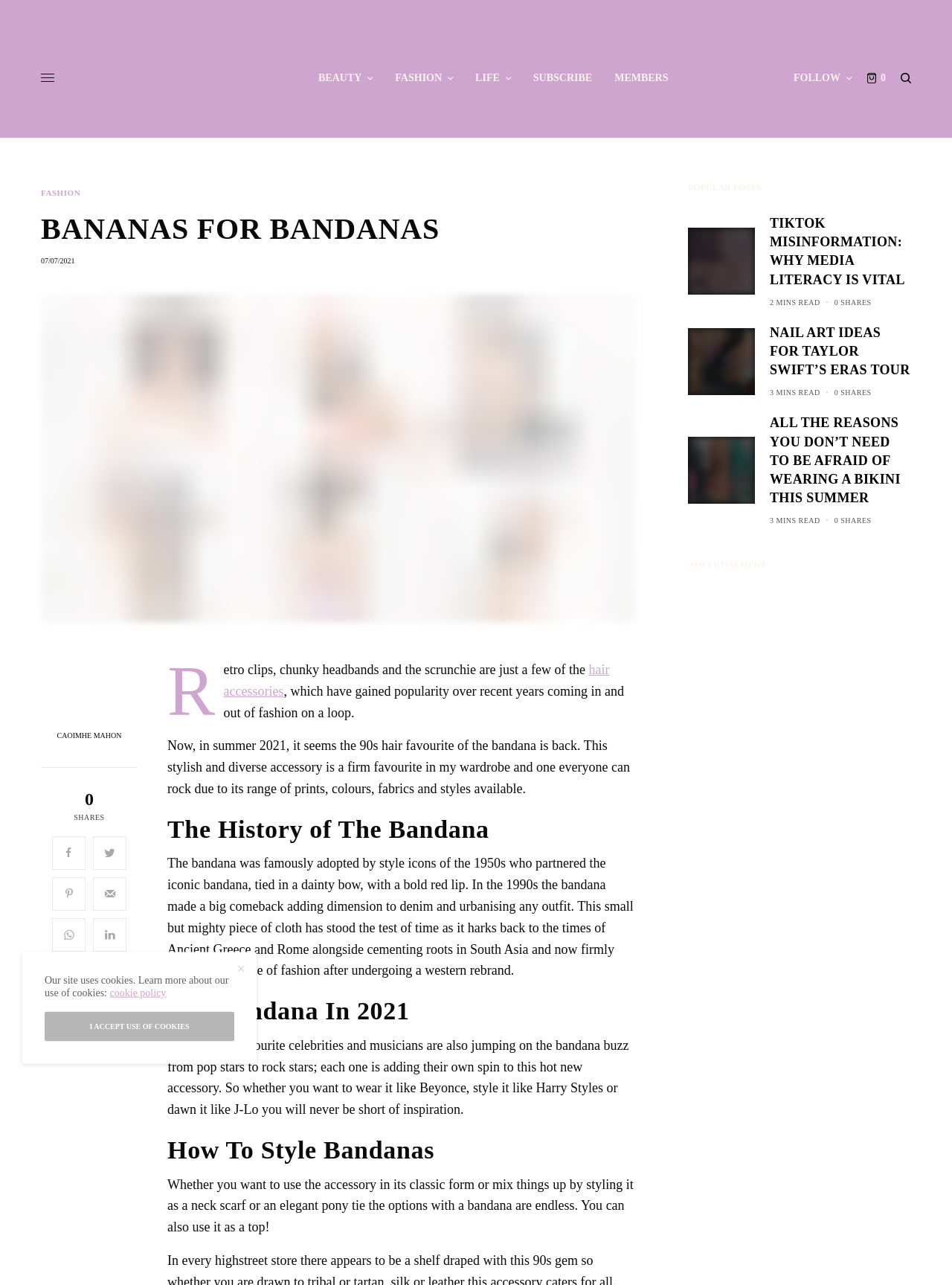Pinpoint the bounding box coordinates of the element that must be clicked to accomplish the following instruction: "go to home page". The coordinates should be in the format of four float numbers between 0 and 1, i.e., [left, top, right, bottom].

None